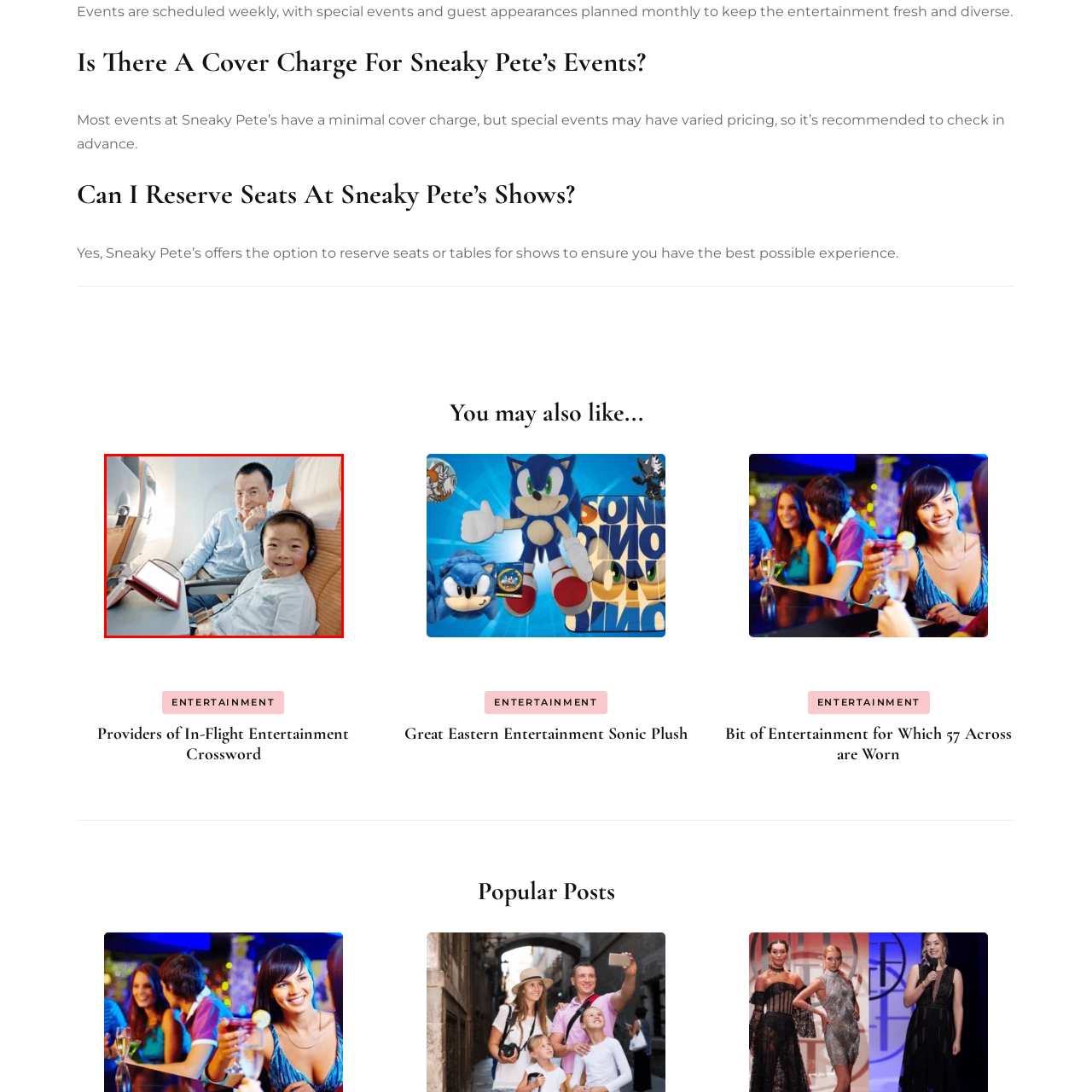Examine the portion within the green circle, What is the ambiance of the aircraft interior? 
Reply succinctly with a single word or phrase.

Calm and light